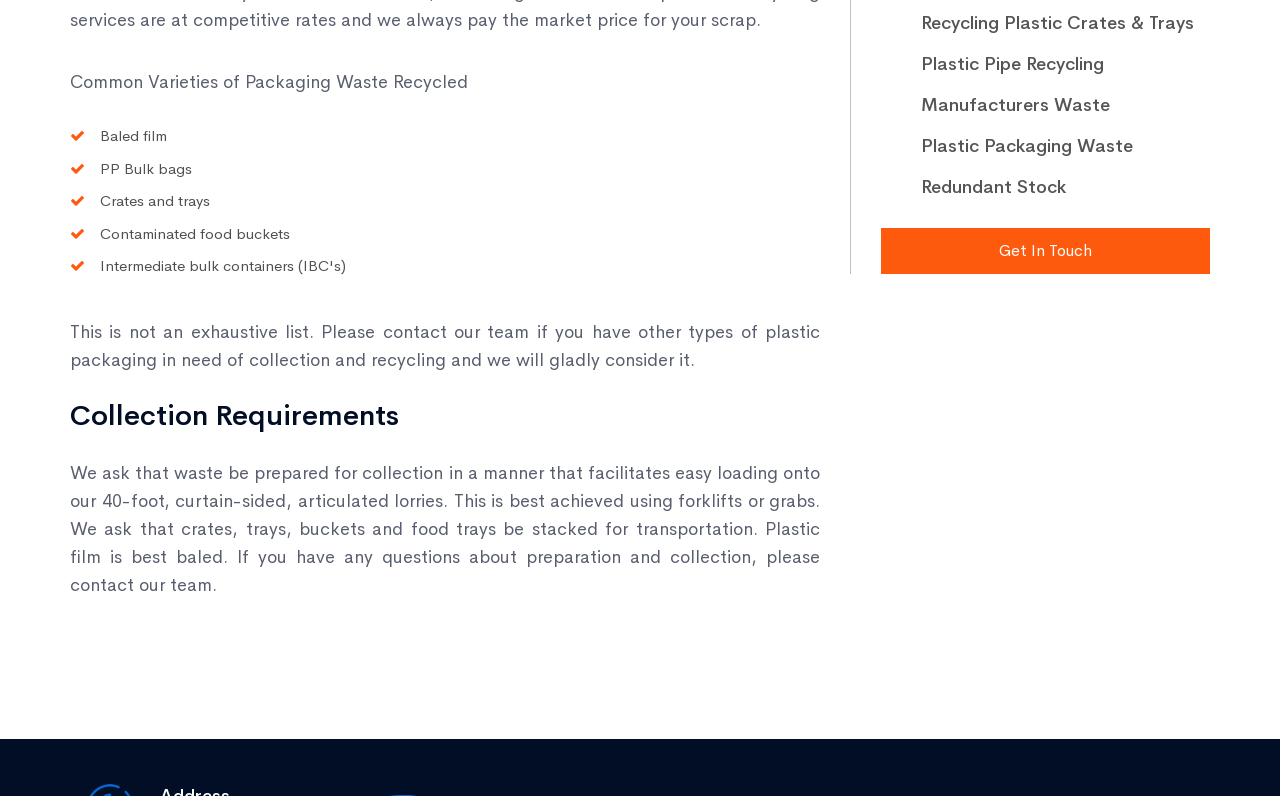Given the description of the UI element: "parent_node: Search name="s"", predict the bounding box coordinates in the form of [left, top, right, bottom], with each value being a float between 0 and 1.

None